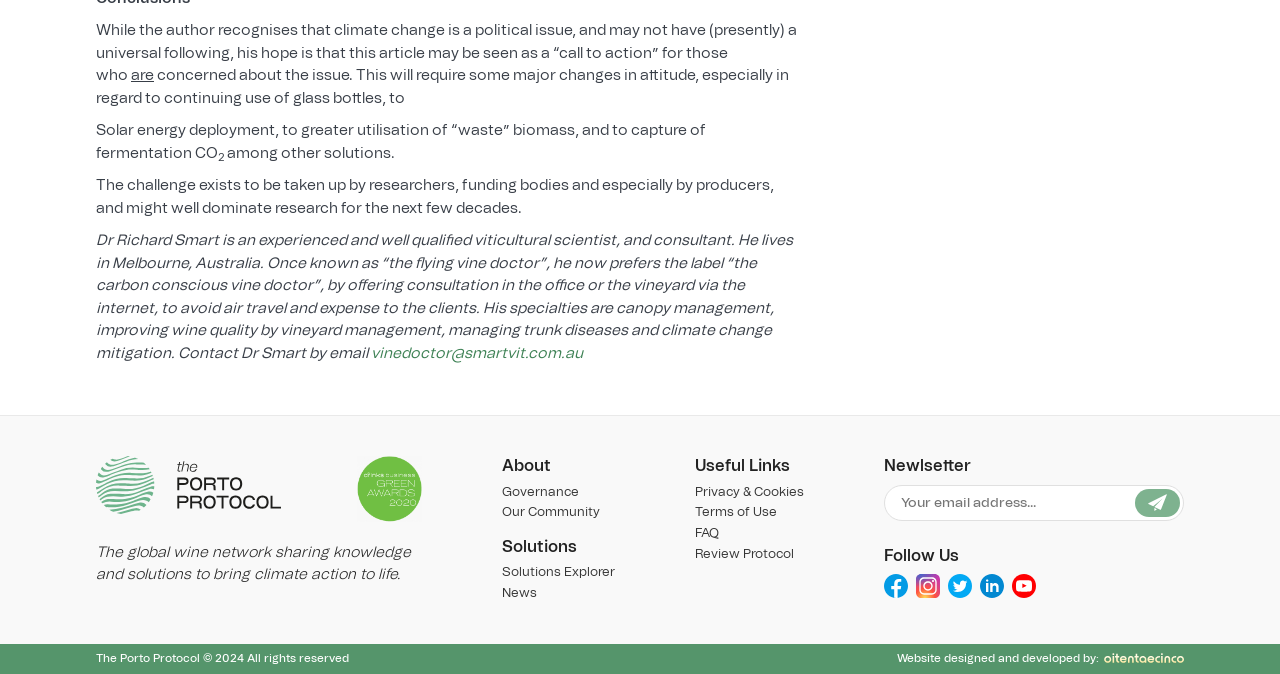Please locate the bounding box coordinates of the element that should be clicked to achieve the given instruction: "Click the 'Governance' link".

[0.392, 0.721, 0.453, 0.74]